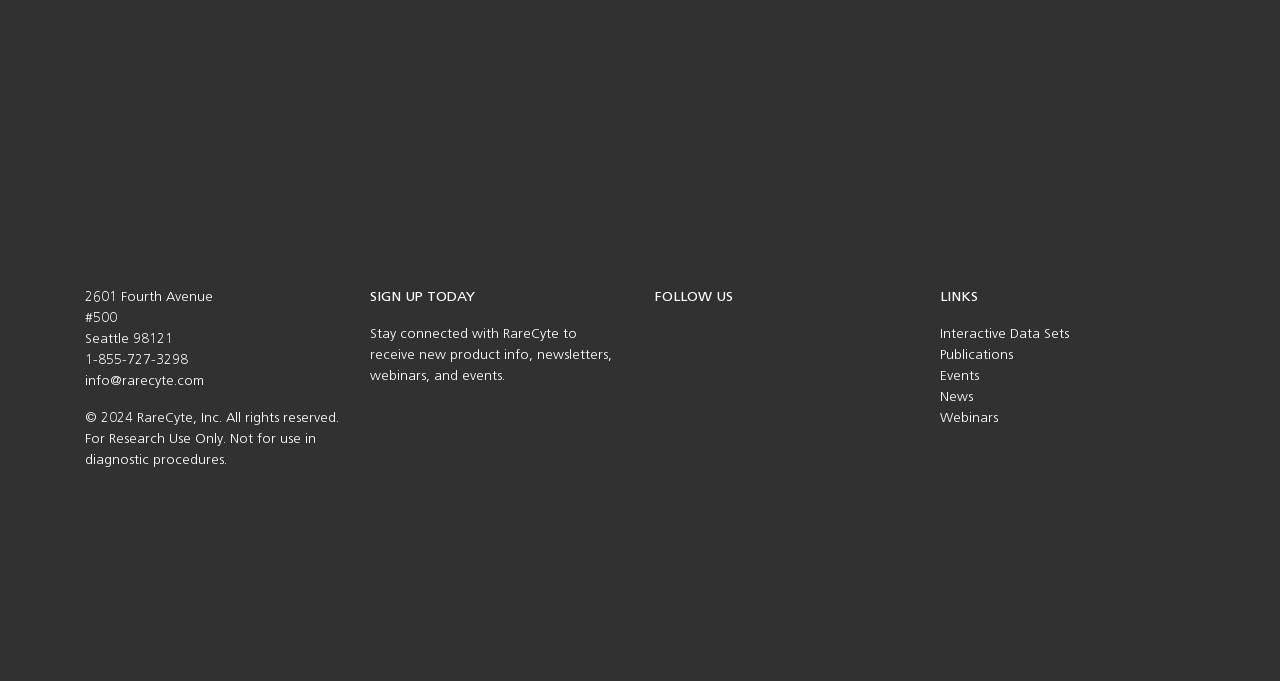Identify and provide the bounding box for the element described by: "Events".

[0.734, 0.542, 0.765, 0.564]